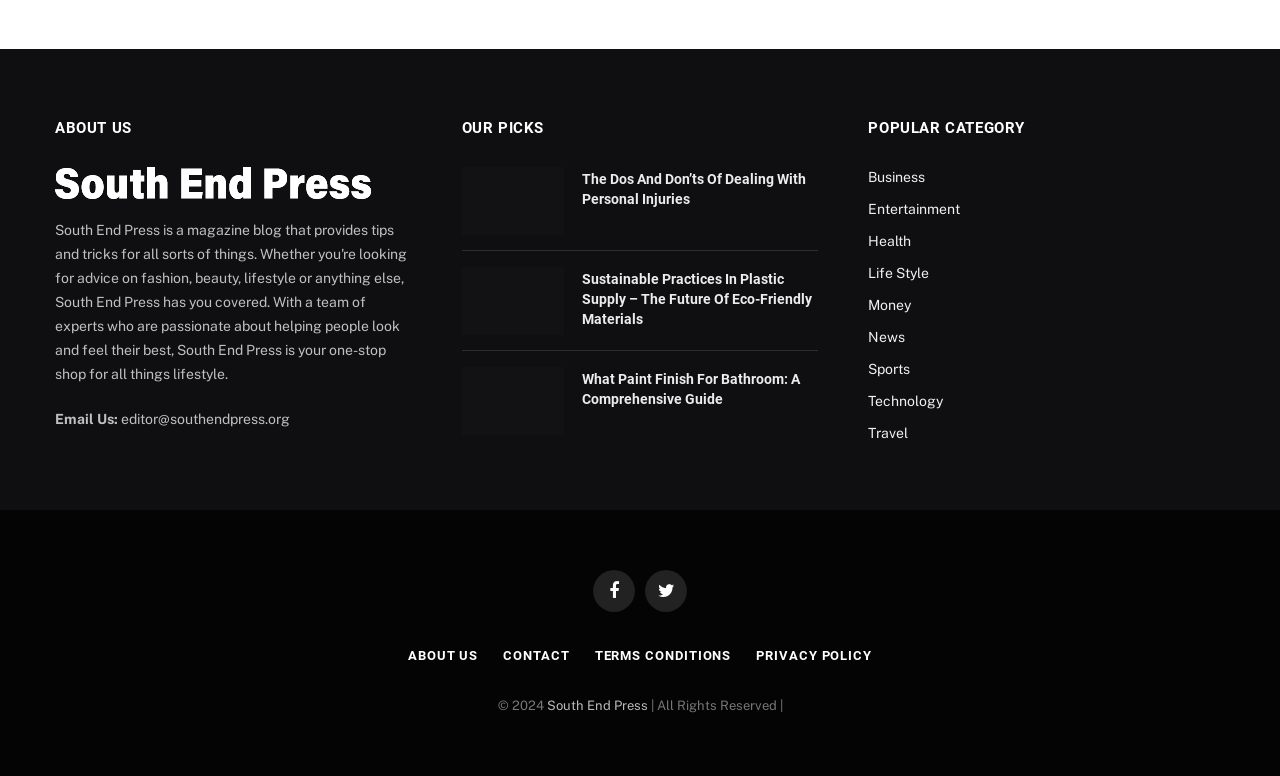How many social media links are there?
Answer the question based on the image using a single word or a brief phrase.

2